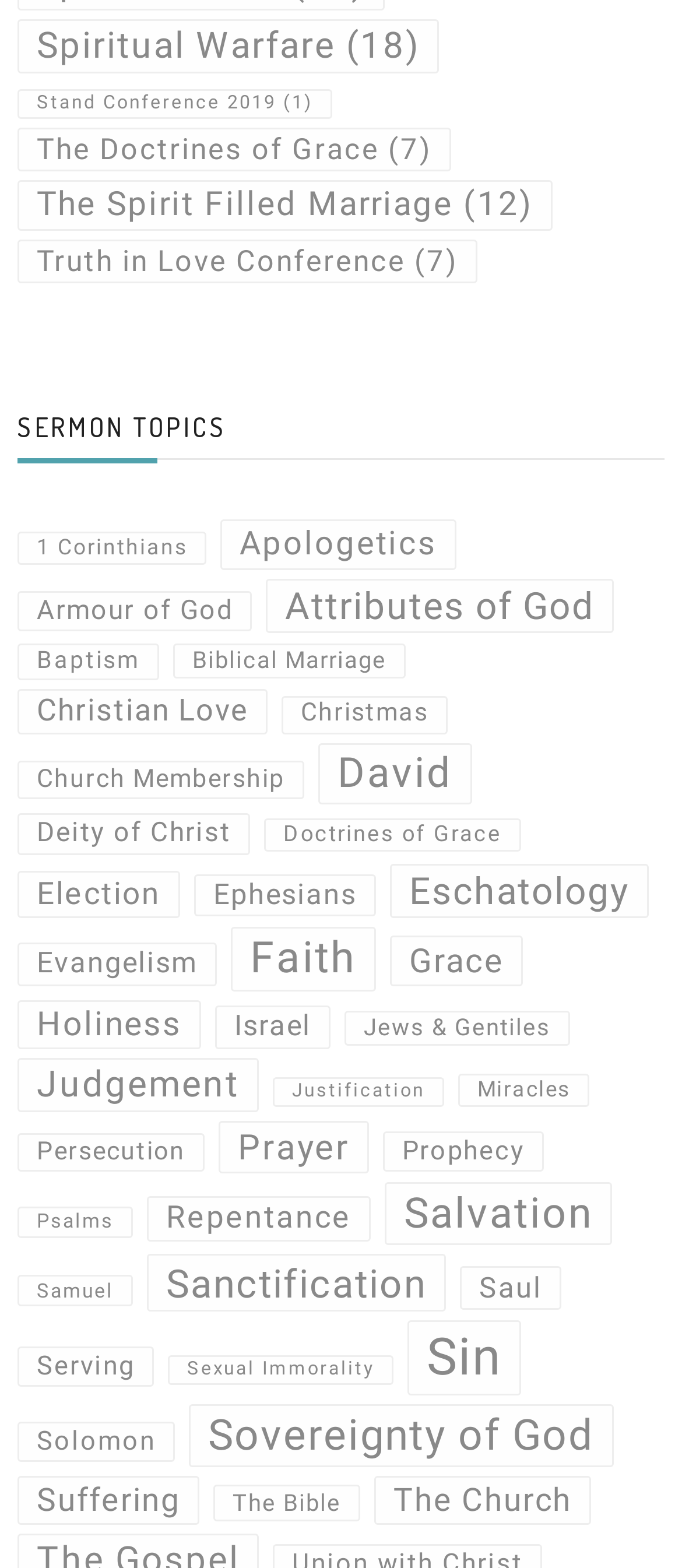How many sermon topics are available?
Using the image as a reference, answer the question with a short word or phrase.

204